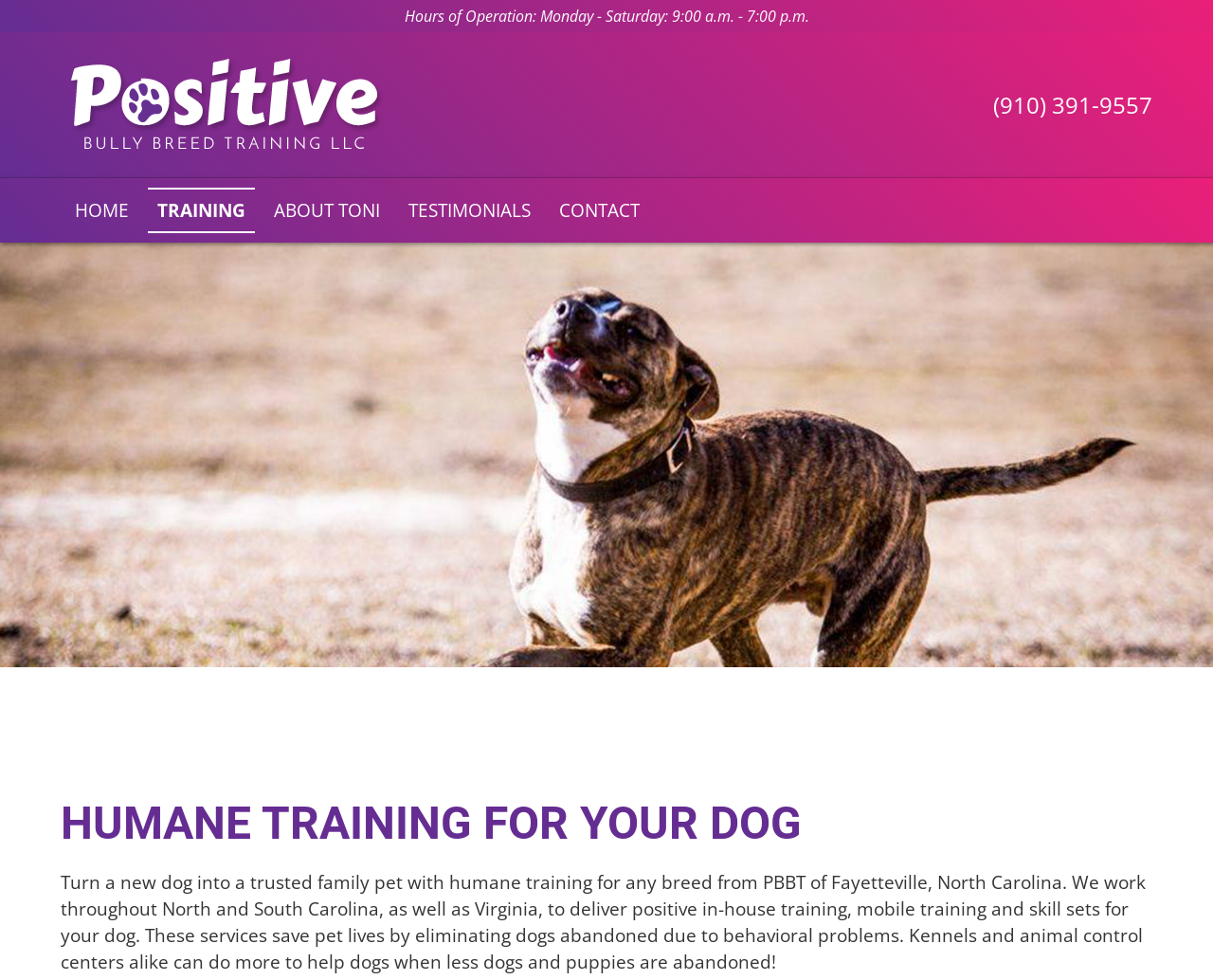What is the business name?
Please provide a comprehensive answer based on the details in the screenshot.

I found the business name by looking at the top section of the webpage, where it says 'Positive Bully Breed Training LLC' with an image next to it, indicating it's the company's logo and name.